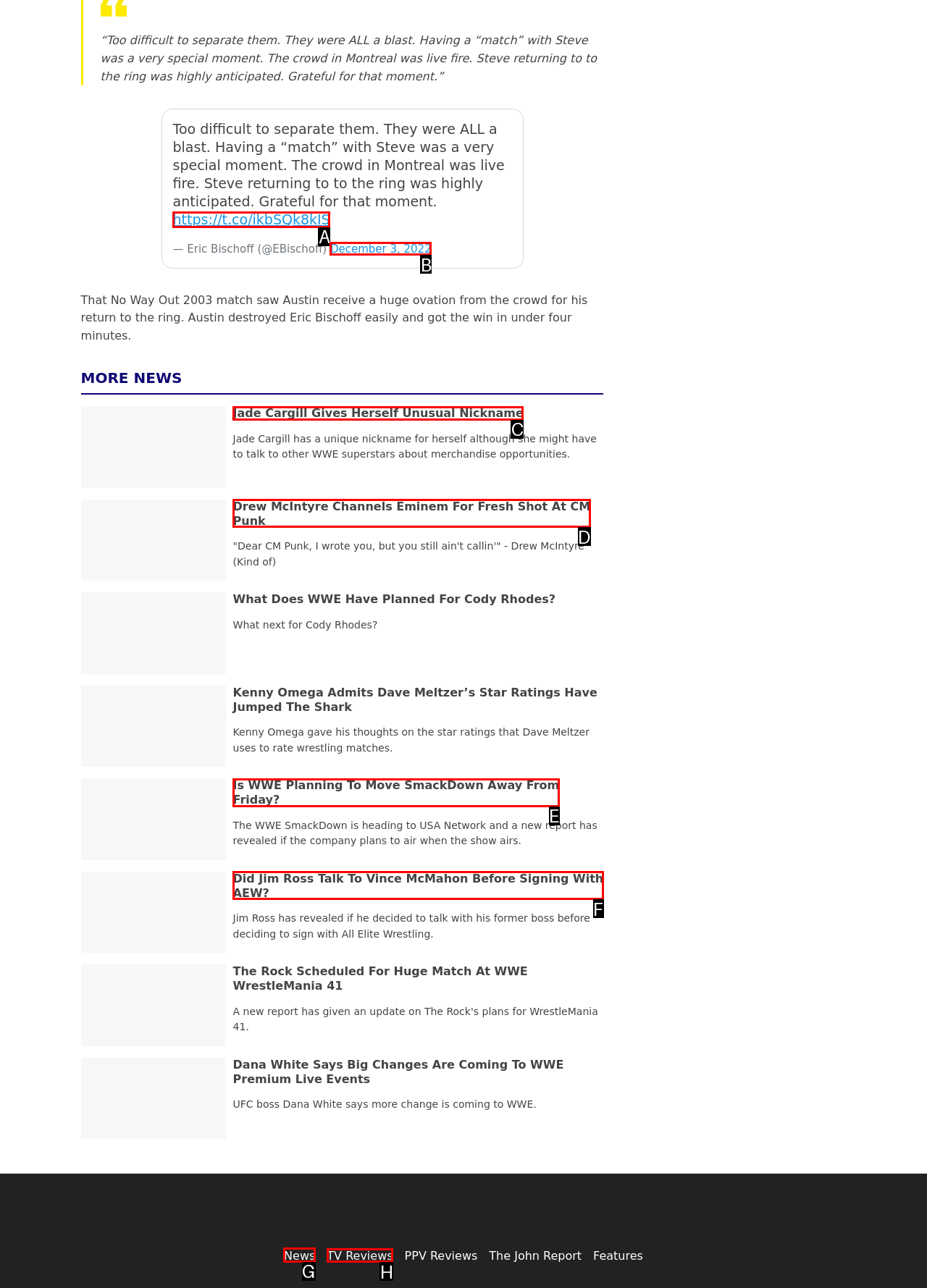Find the appropriate UI element to complete the task: Navigate to the News page. Indicate your choice by providing the letter of the element.

G